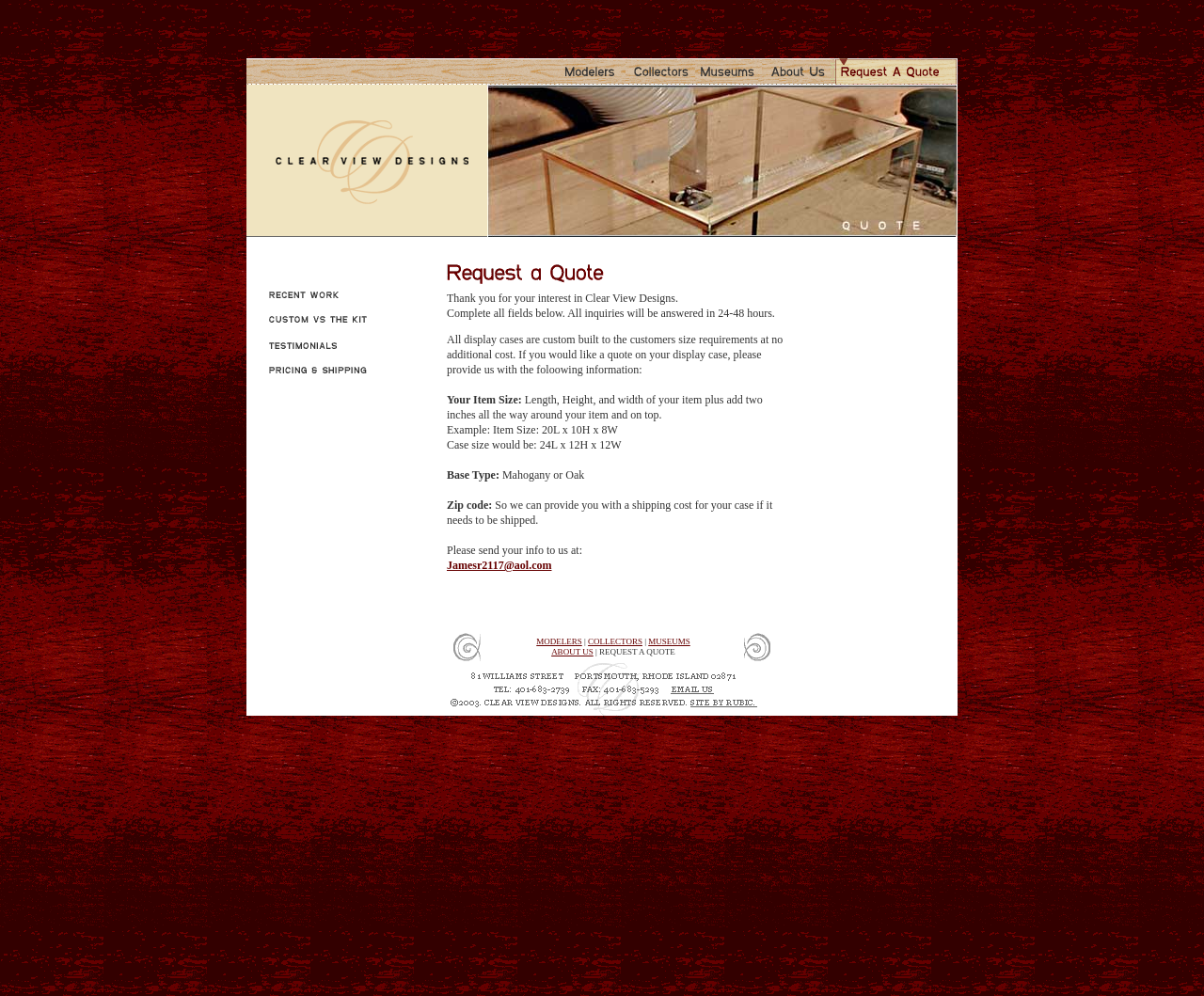Using the information from the screenshot, answer the following question thoroughly:
What types of collectors are targeted?

The webpage appears to target modelers and collectors of various items, including ship models, train models, car models, sports memorabilia, and dolls, offering custom display cases to showcase their collections.